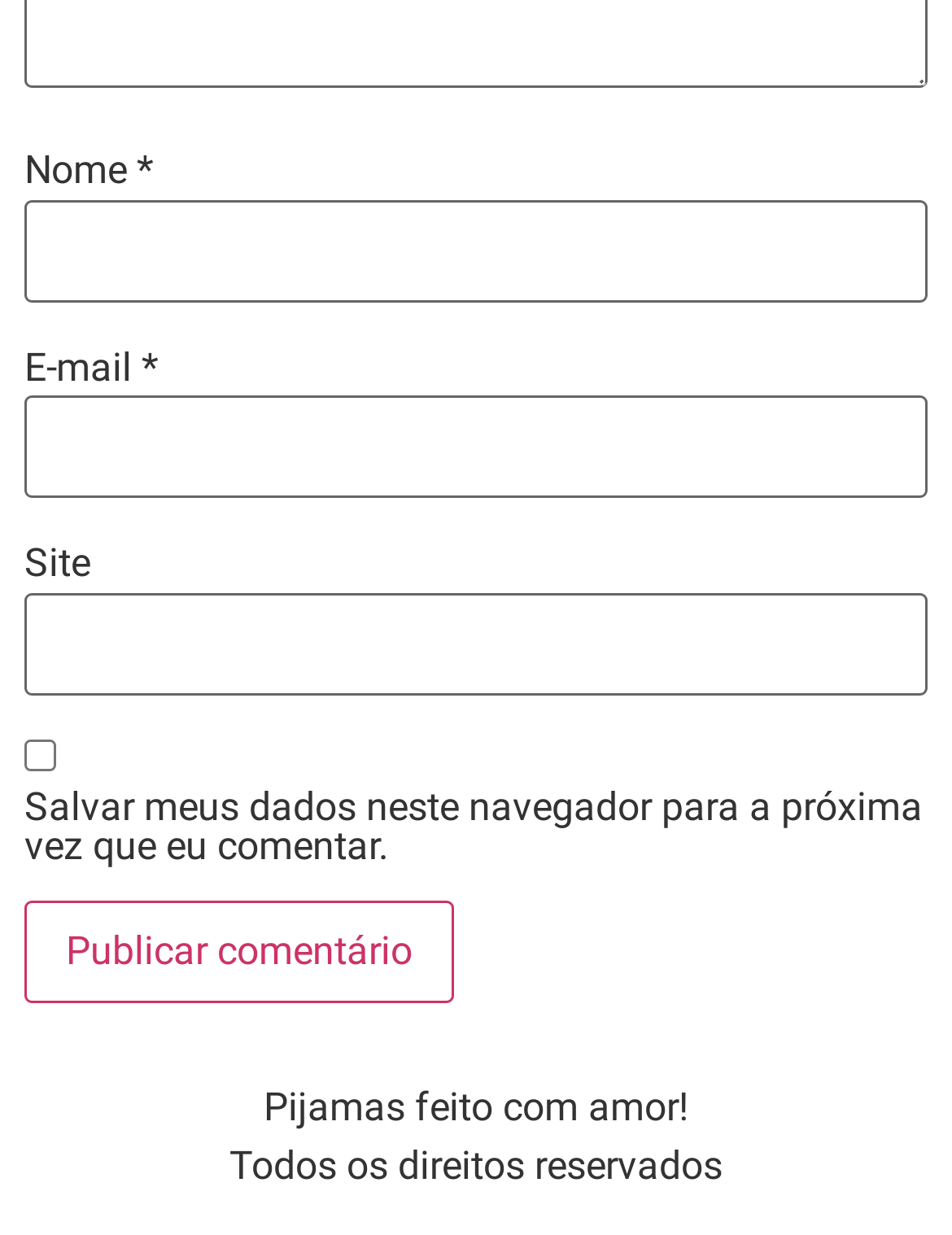What is the first field to fill in the form?
Provide a concise answer using a single word or phrase based on the image.

Nome